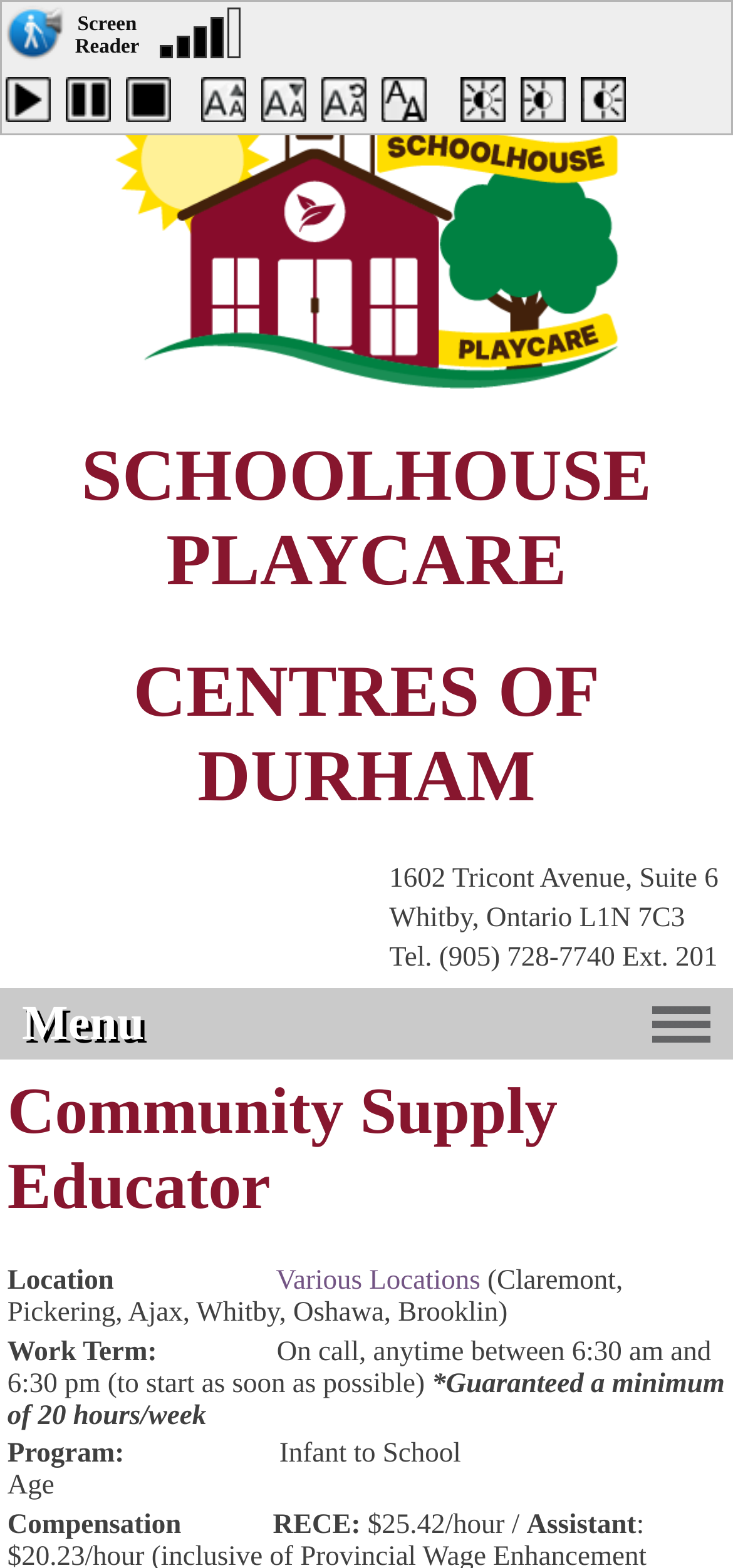Refer to the element description Careers and identify the corresponding bounding box in the screenshot. Format the coordinates as (top-left x, top-left y, bottom-right x, bottom-right y) with values in the range of 0 to 1.

None